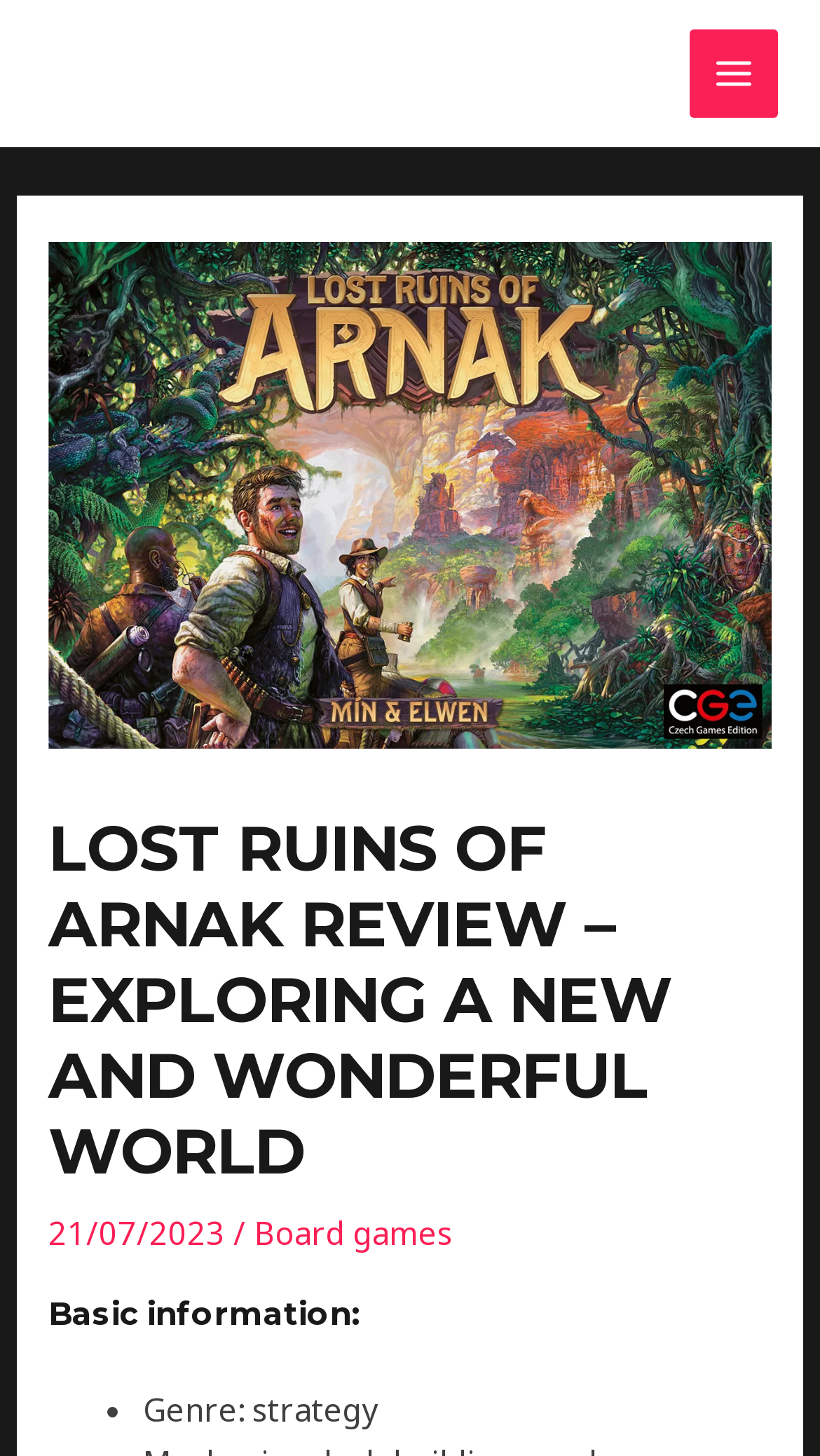Detail the various sections and features present on the webpage.

The webpage is a review of the board game "Lost Ruins of Arnak". At the top right corner, there is a button labeled "MAIN MENU". Below the button, there is an image. 

The main content of the webpage is divided into sections. The first section has a heading that reads "LOST RUINS OF ARNAK REVIEW – EXPLORING A NEW AND WONDERFUL WORLD" in a prominent font. Below the heading, there is a date "21/07/2023" followed by a slash and a link to "Board games". 

Further down, there is another heading that reads "Basic information:". This section contains a list with a single item, "Genre: strategy", preceded by a bullet point. 

At the top left corner, there is a small text that reads "Post navigation".